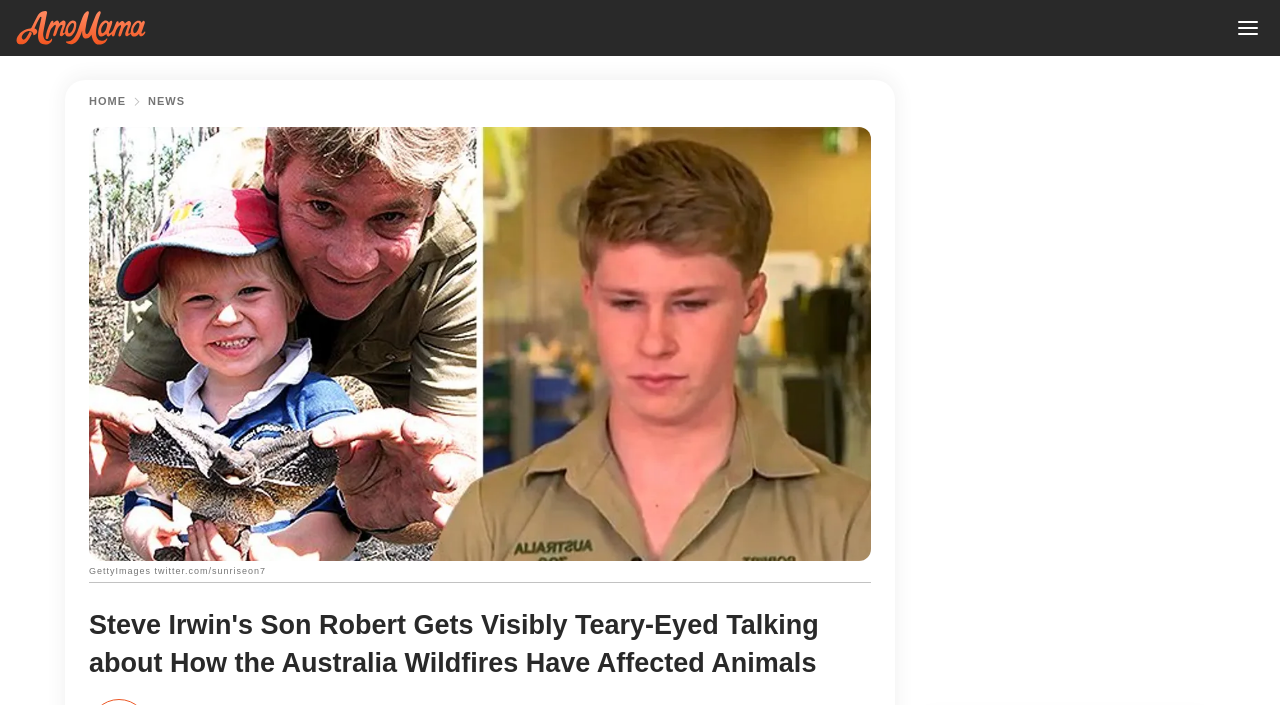What is the topic of the article?
Using the details shown in the screenshot, provide a comprehensive answer to the question.

The topic of the article is the Australia wildfires, specifically how they have affected animals, as indicated by the heading 'Steve Irwin's Son Robert Gets Visibly Teary-Eyed Talking about How the Australia Wildfires Have Affected Animals'.